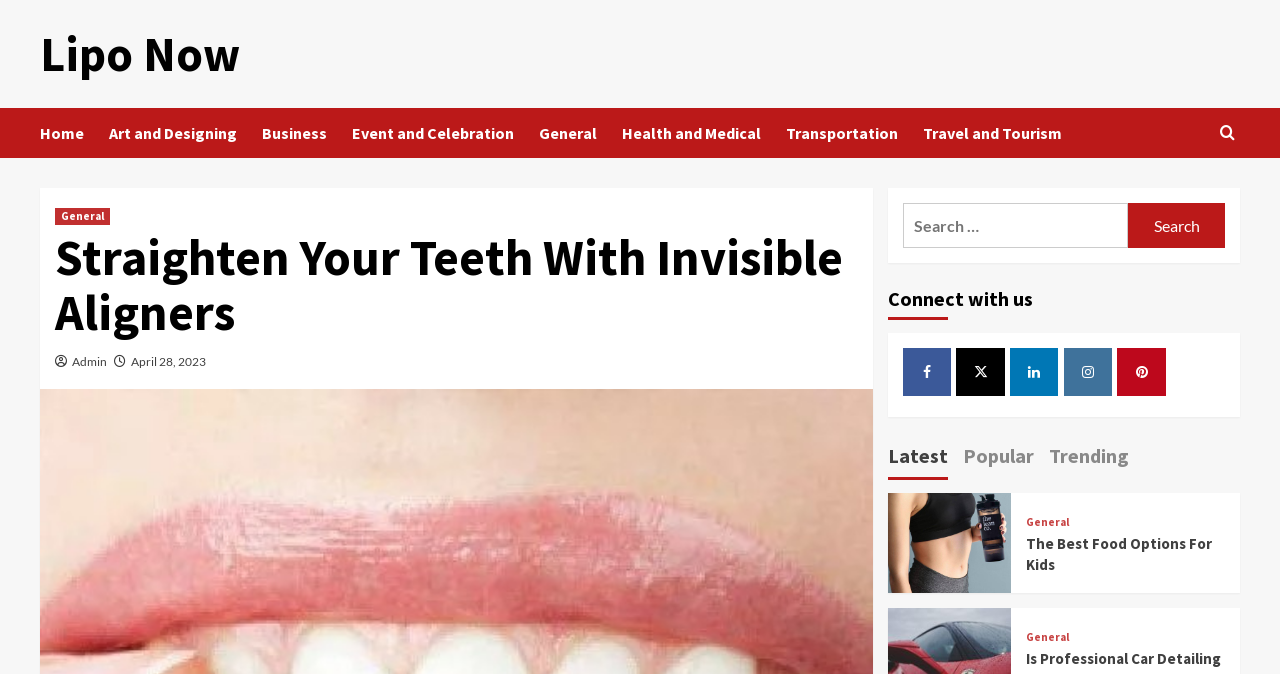Return the bounding box coordinates of the UI element that corresponds to this description: "Instagram". The coordinates must be given as four float numbers in the range of 0 and 1, [left, top, right, bottom].

[0.831, 0.516, 0.869, 0.588]